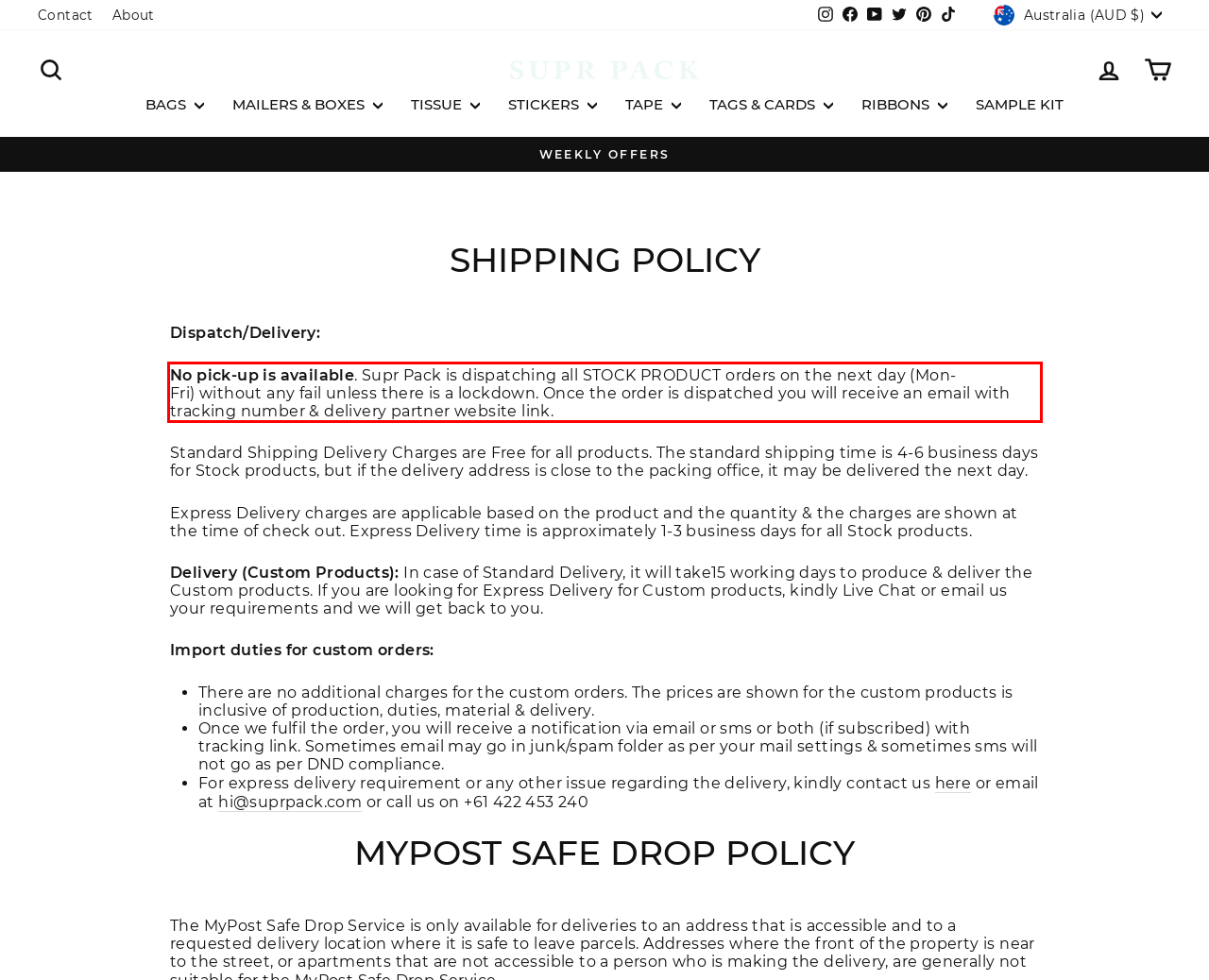Examine the webpage screenshot and use OCR to obtain the text inside the red bounding box.

No pick-up is available. Supr Pack is dispatching all STOCK PRODUCT orders on the next day (Mon-Fri) without any fail unless there is a lockdown. Once the order is dispatched you will receive an email with tracking number & delivery partner website link.